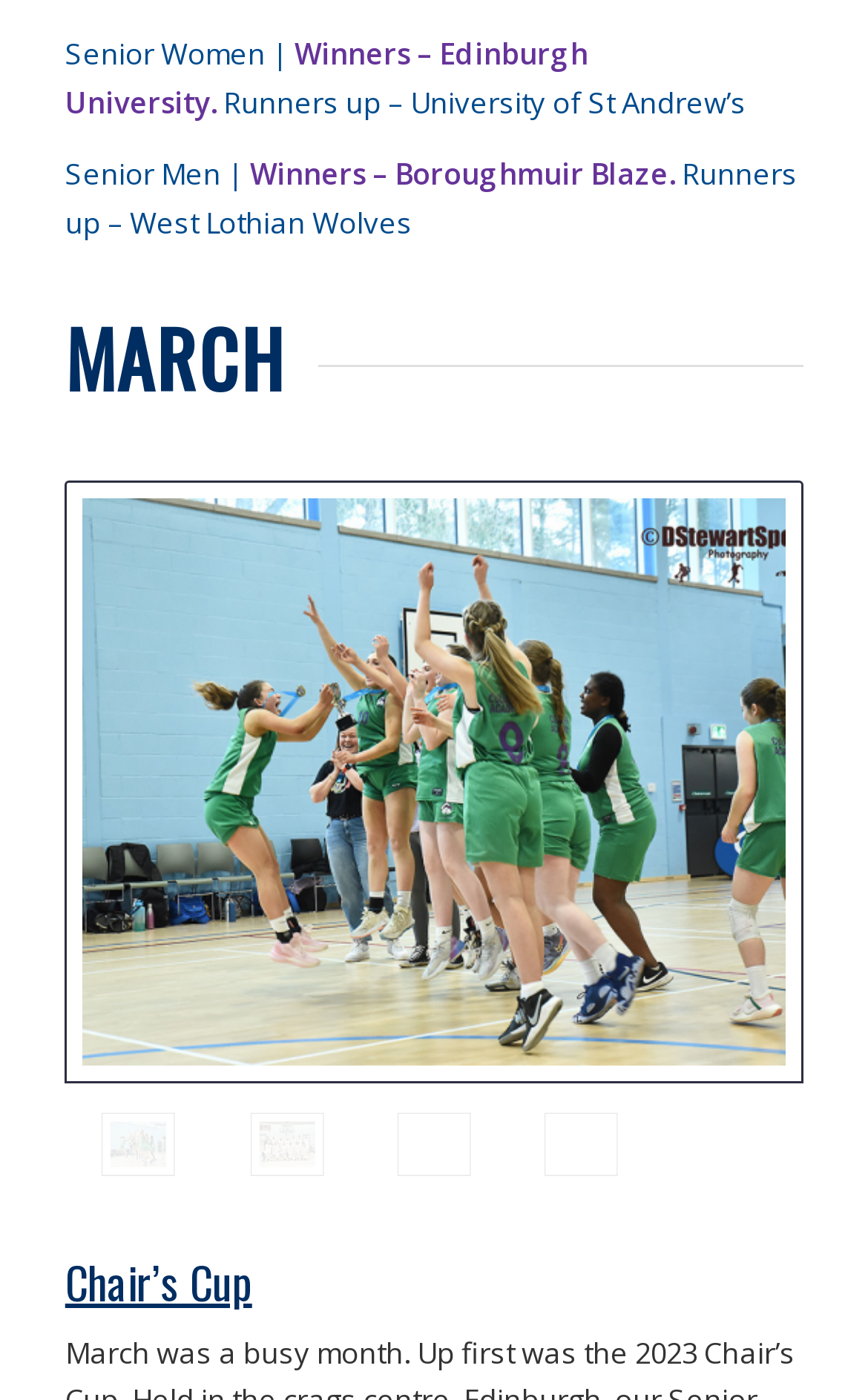What is the month mentioned at the top of the webpage?
Provide an in-depth and detailed explanation in response to the question.

The answer can be found in the heading element 'MARCH' located at the top of the webpage, which suggests that the webpage is related to events or competitions that took place in March.